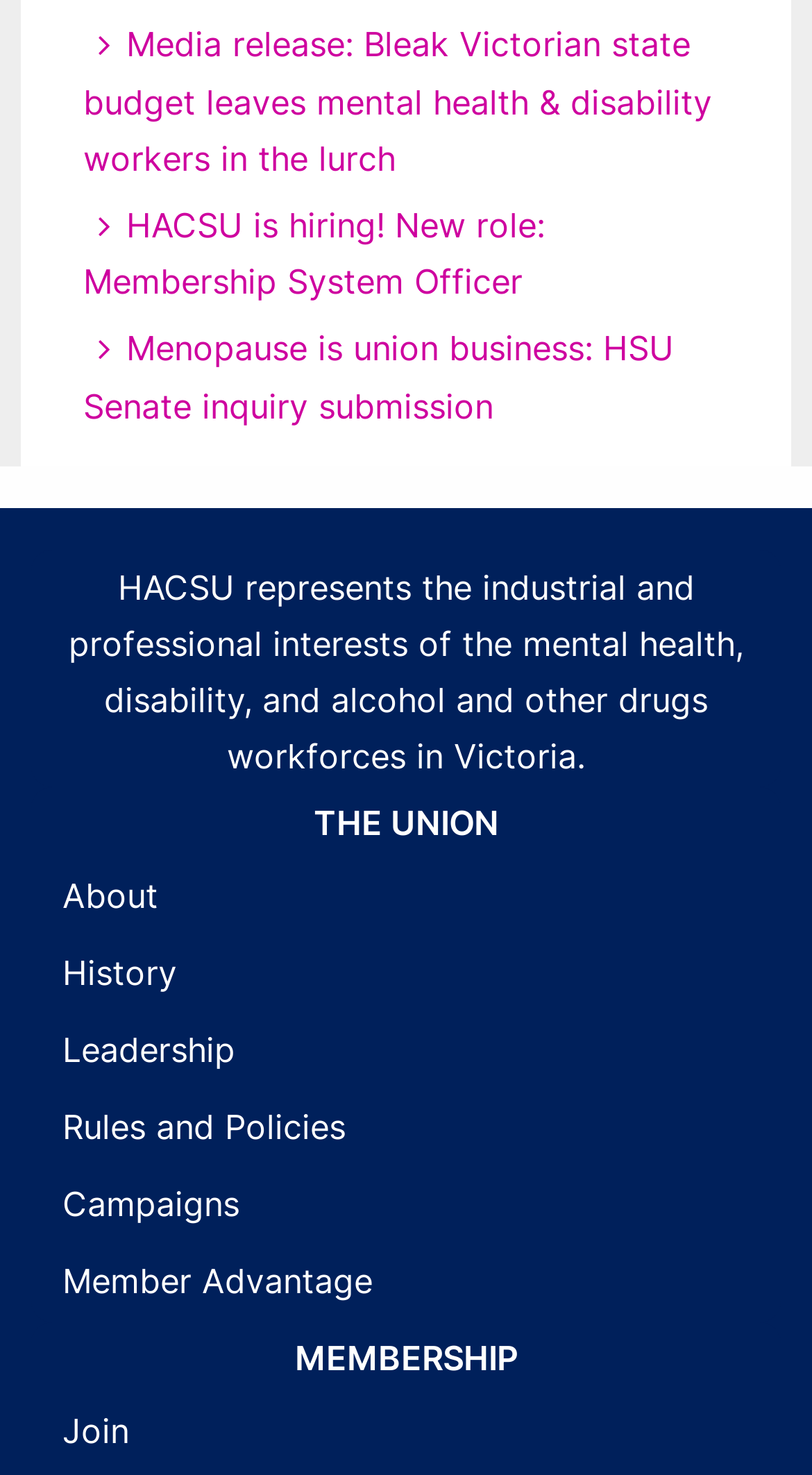What type of roles are available at HACSU? Based on the image, give a response in one word or a short phrase.

Membership System Officer